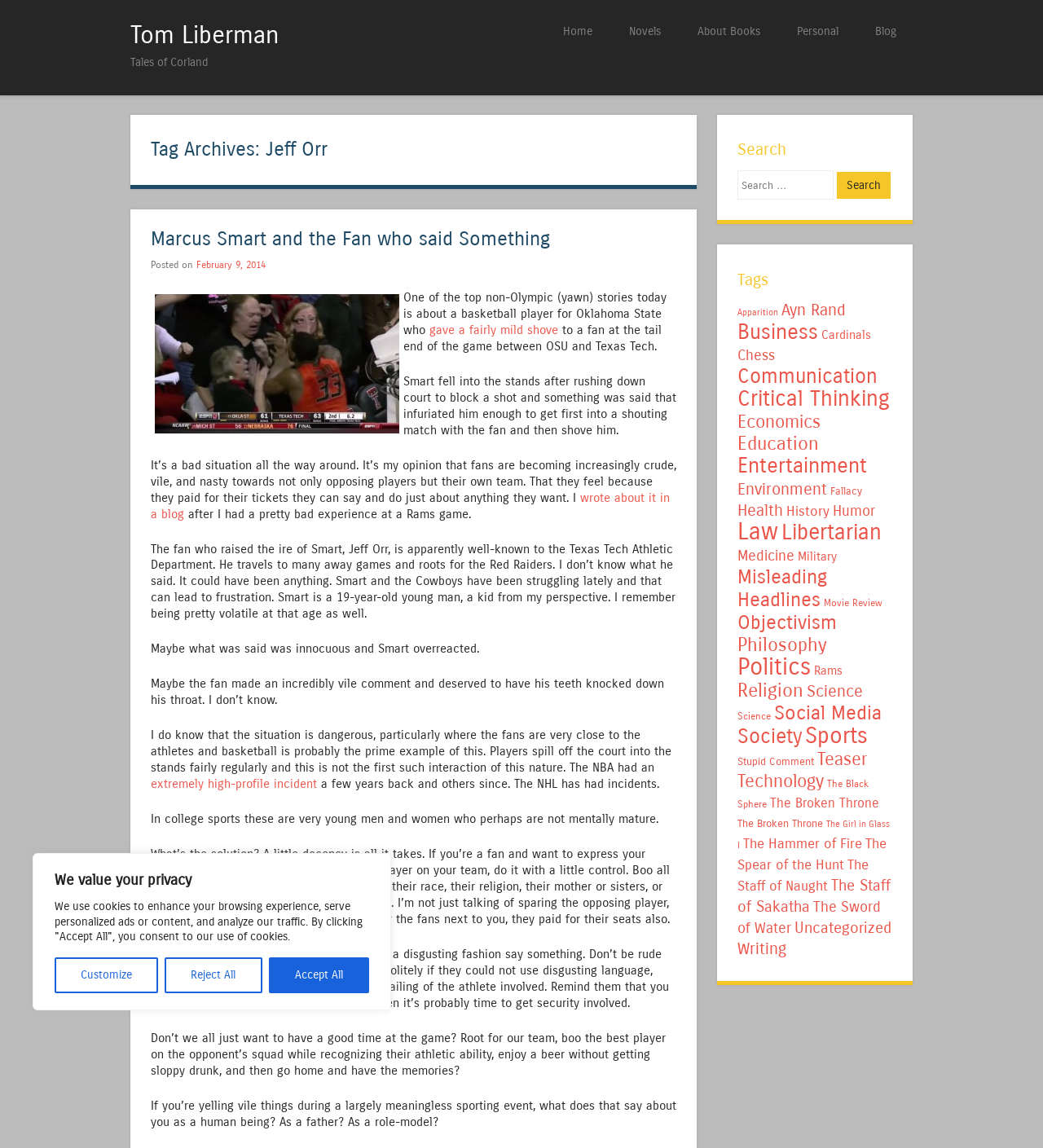Locate the bounding box of the user interface element based on this description: "The Girl in Glass I".

[0.707, 0.713, 0.853, 0.741]